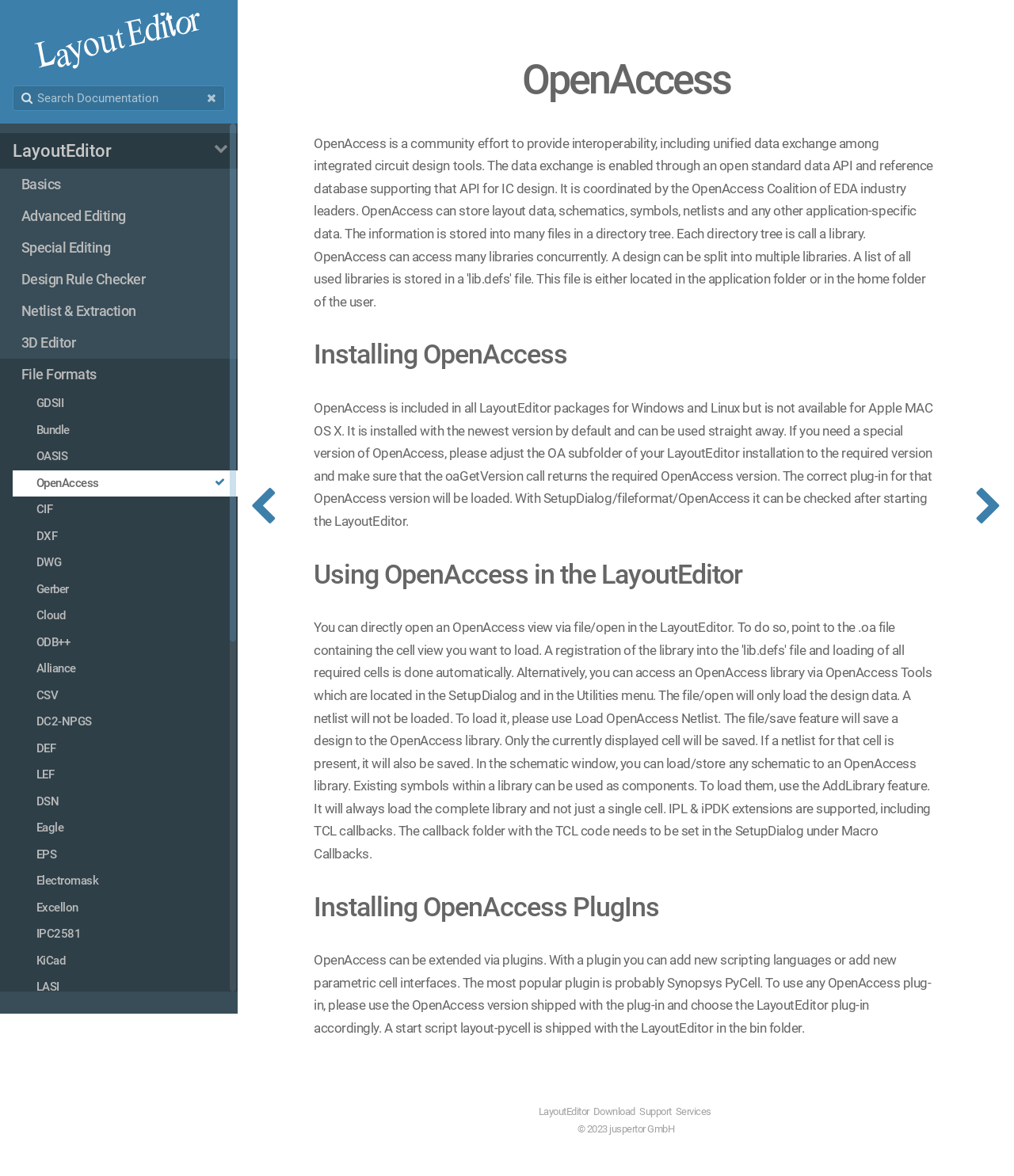Give a one-word or phrase response to the following question: What is the name of the software described on this webpage?

LayoutEditor